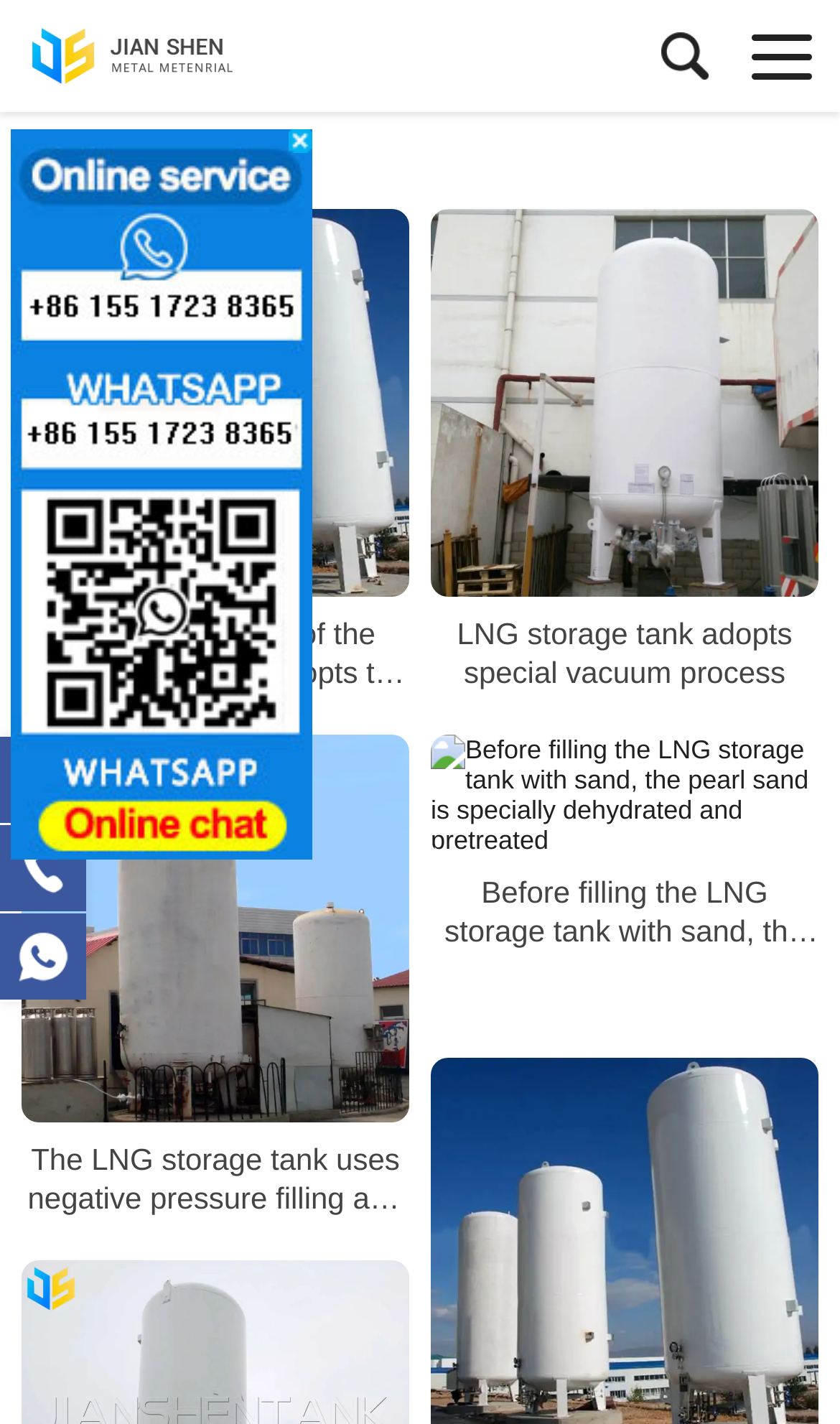How many images are there on the webpage?
Look at the screenshot and respond with one word or a short phrase.

7